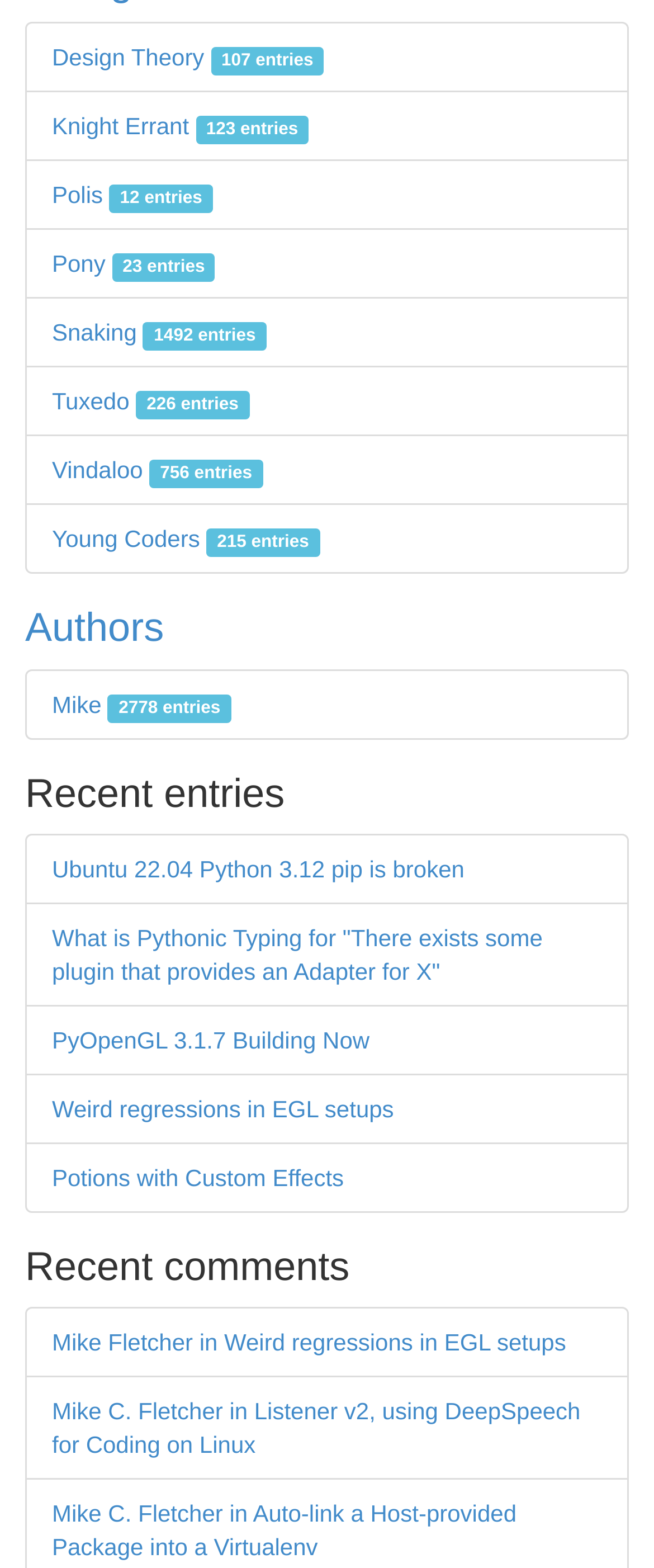Please determine the bounding box coordinates of the element's region to click for the following instruction: "Read recent entry about Ubuntu 22.04 Python 3.12 pip is broken".

[0.079, 0.546, 0.71, 0.563]